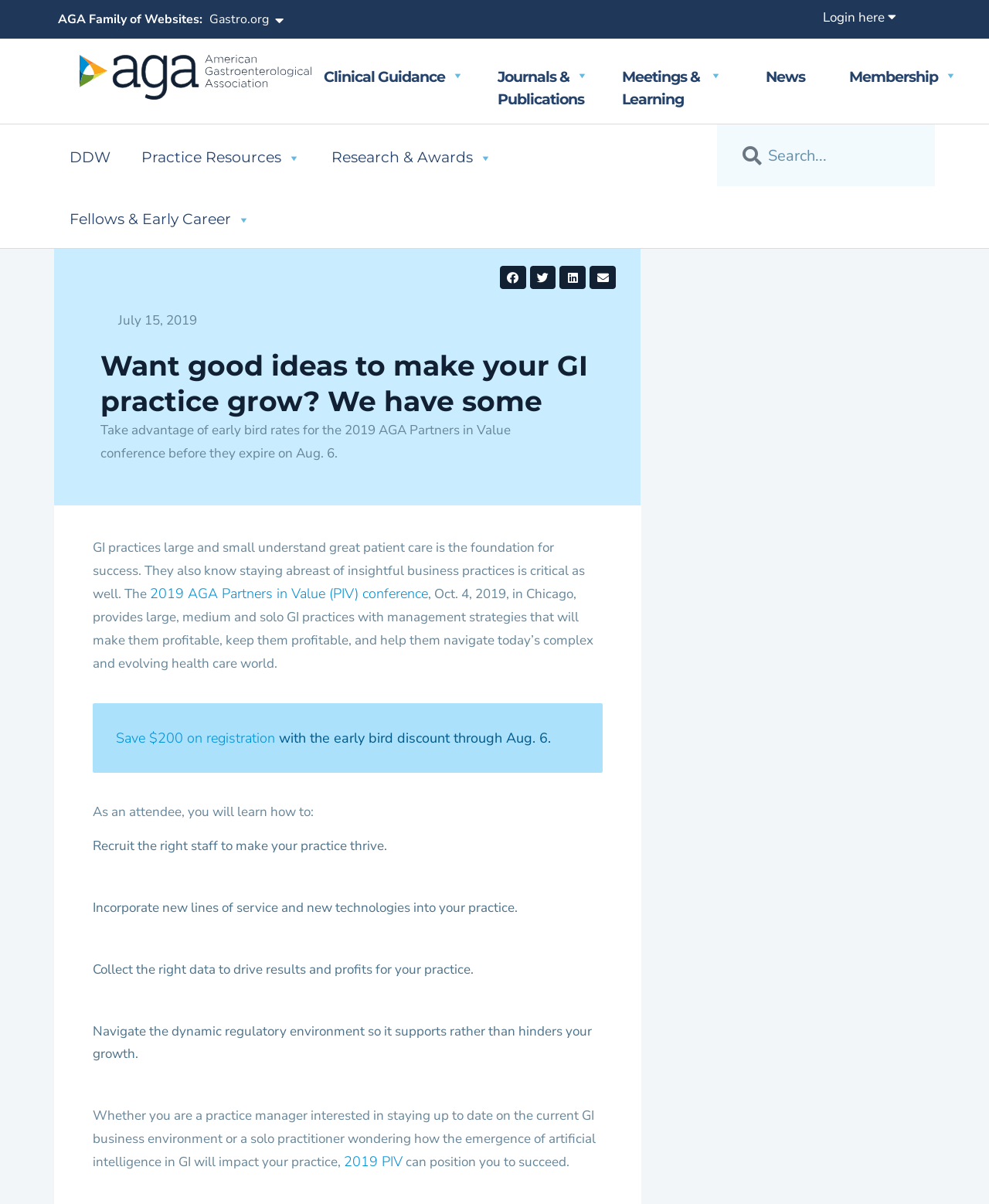Given the following UI element description: "AGA Logo_Horizontal", find the bounding box coordinates in the webpage screenshot.

[0.08, 0.046, 0.315, 0.083]